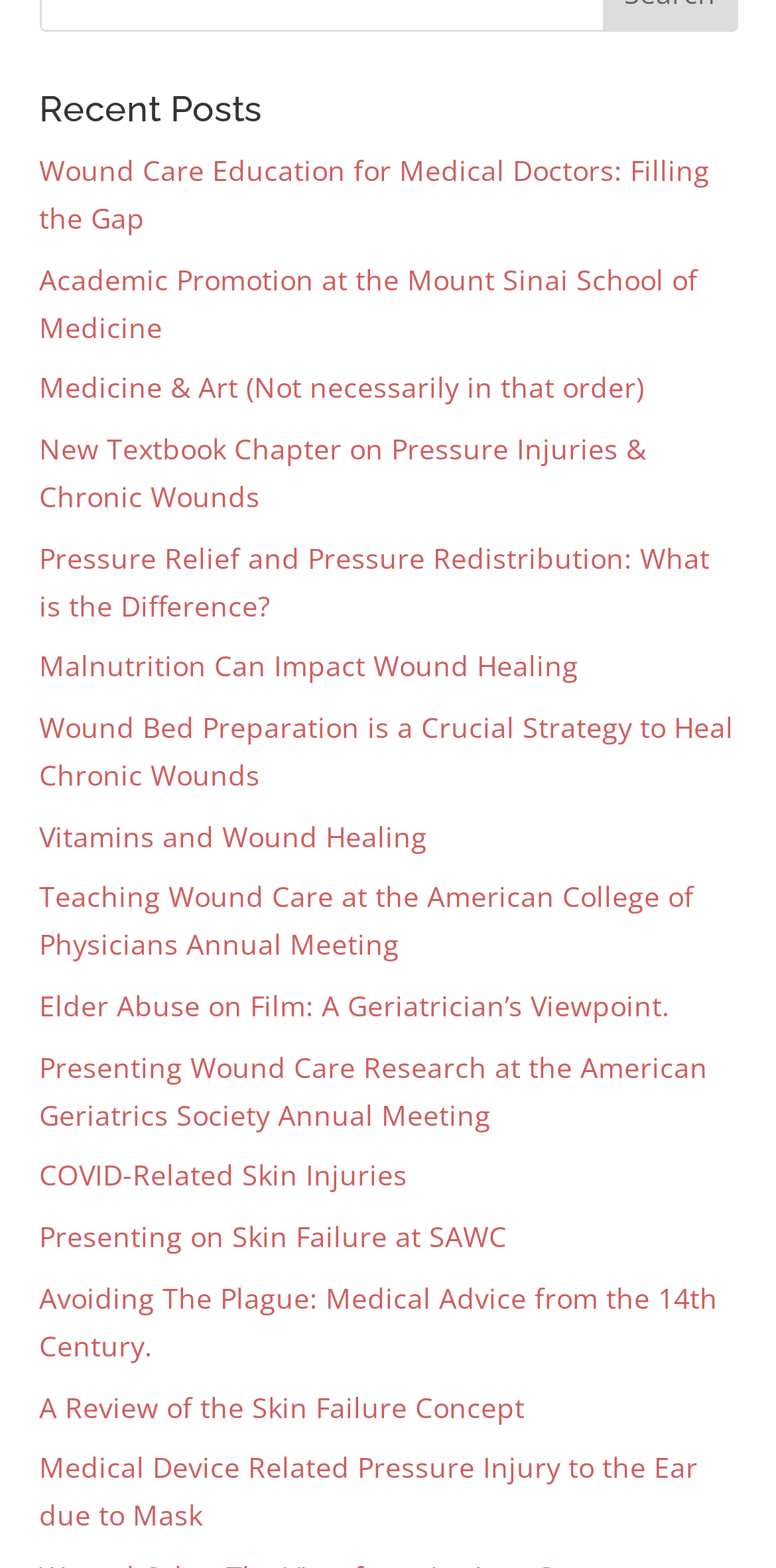Please determine the bounding box coordinates for the UI element described as: "Malnutrition Can Impact Wound Healing".

[0.05, 0.413, 0.745, 0.437]